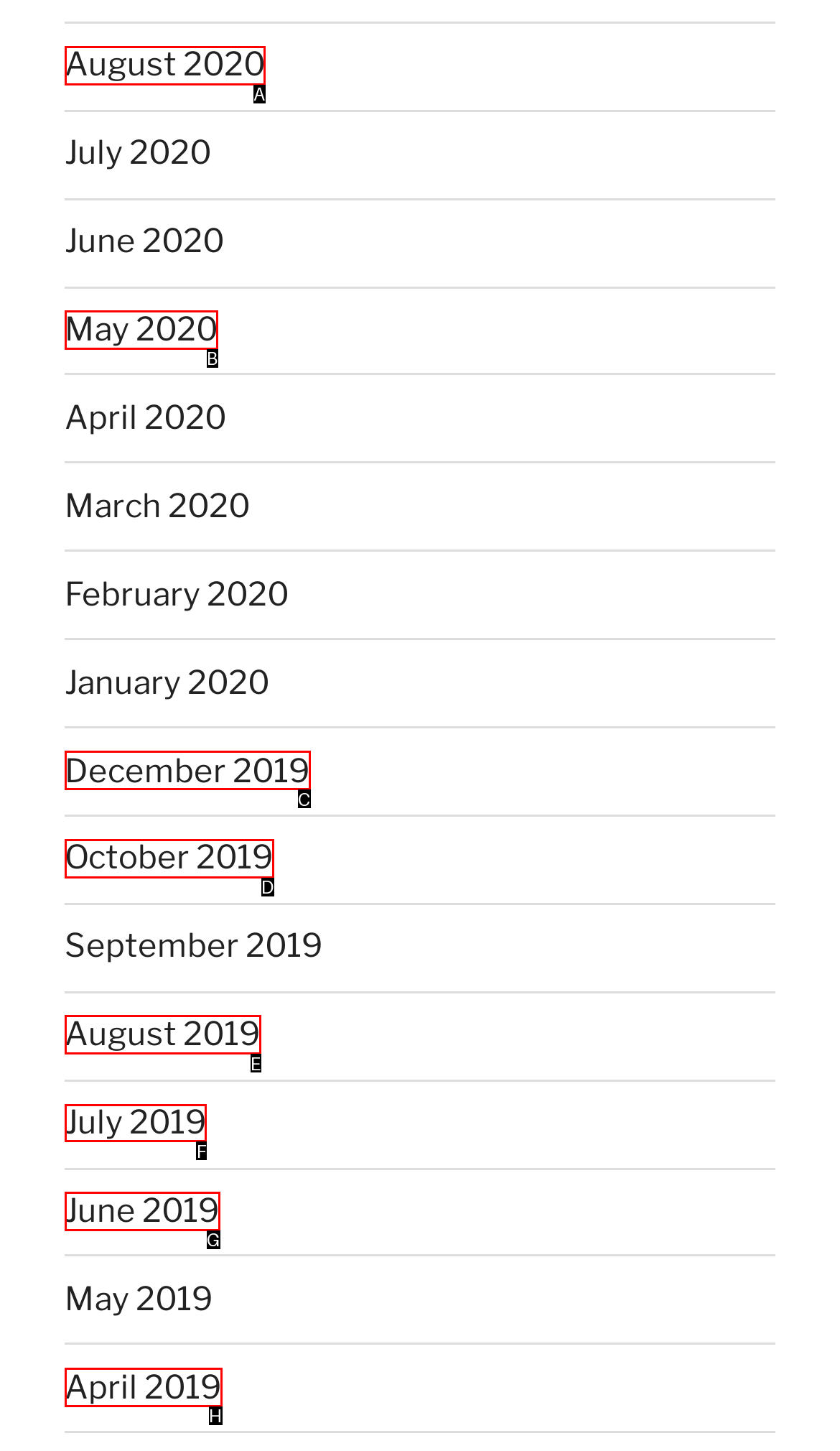For the task: Read the article about 'Jewelry Is Forever, But Especially For The Future', identify the HTML element to click.
Provide the letter corresponding to the right choice from the given options.

None